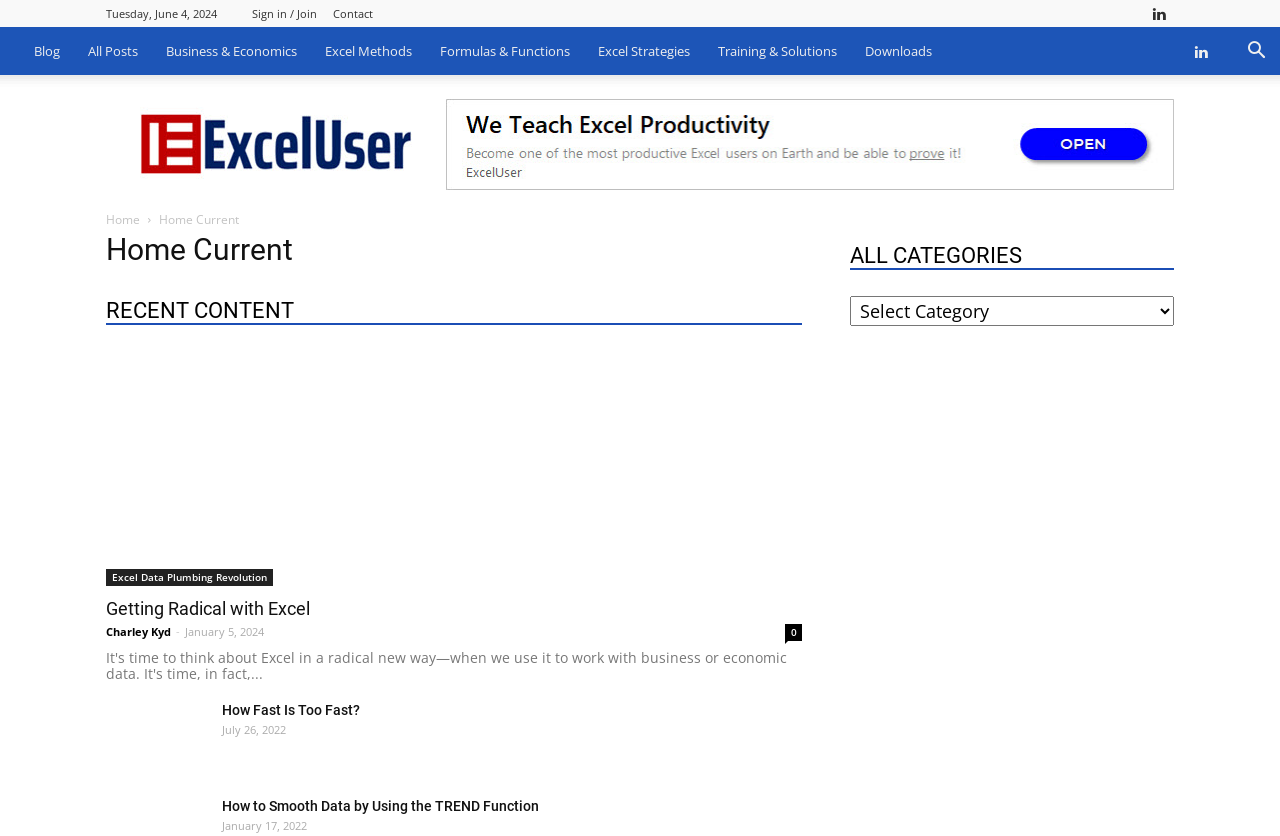Using the given description, provide the bounding box coordinates formatted as (top-left x, top-left y, bottom-right x, bottom-right y), with all values being floating point numbers between 0 and 1. Description: Business & Economics

[0.119, 0.032, 0.243, 0.09]